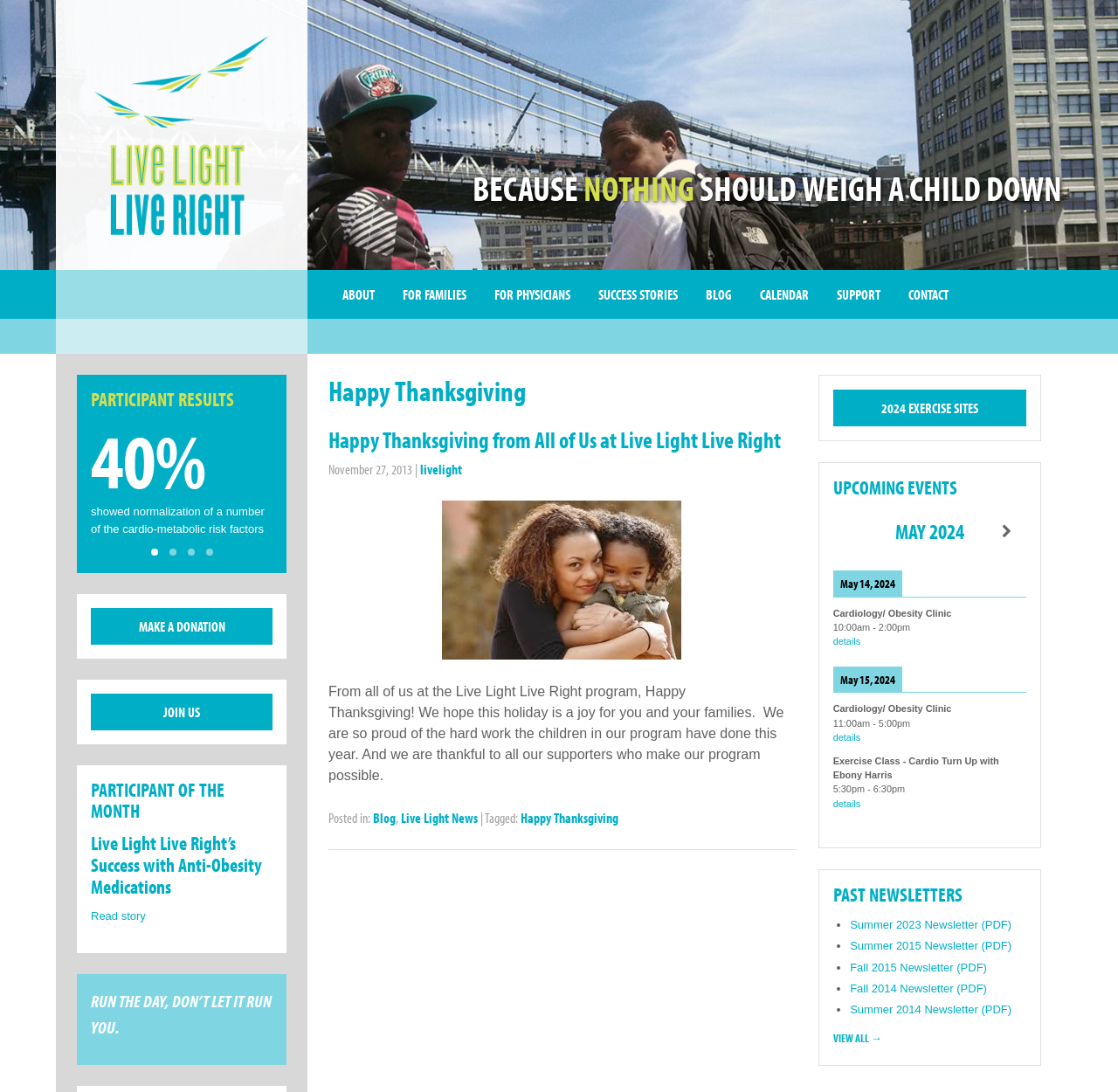Determine the bounding box coordinates of the element's region needed to click to follow the instruction: "Click the 'ABOUT' link". Provide these coordinates as four float numbers between 0 and 1, formatted as [left, top, right, bottom].

[0.294, 0.247, 0.348, 0.292]